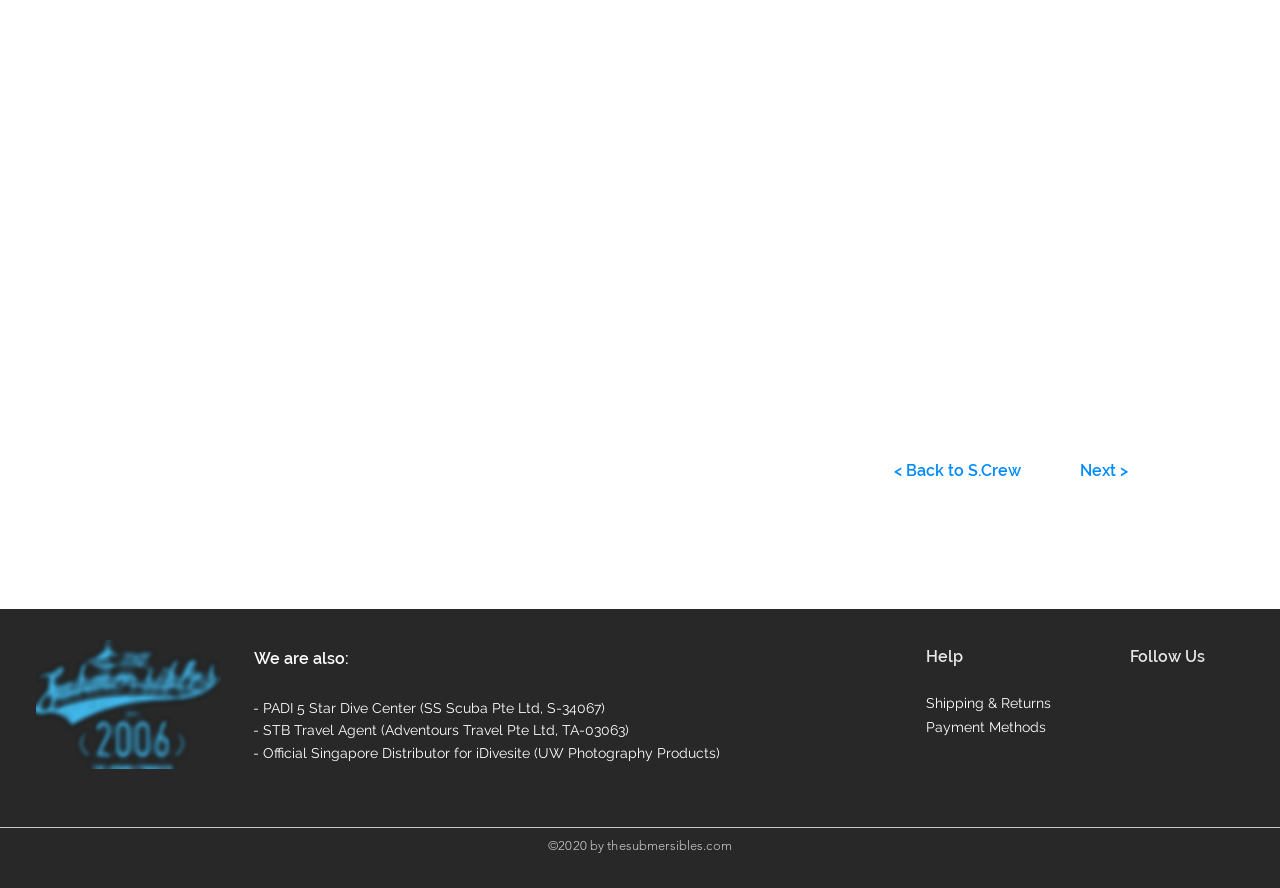Identify the bounding box for the described UI element. Provide the coordinates in (top-left x, top-left y, bottom-right x, bottom-right y) format with values ranging from 0 to 1: < Back to S.Crew

[0.698, 0.508, 0.798, 0.553]